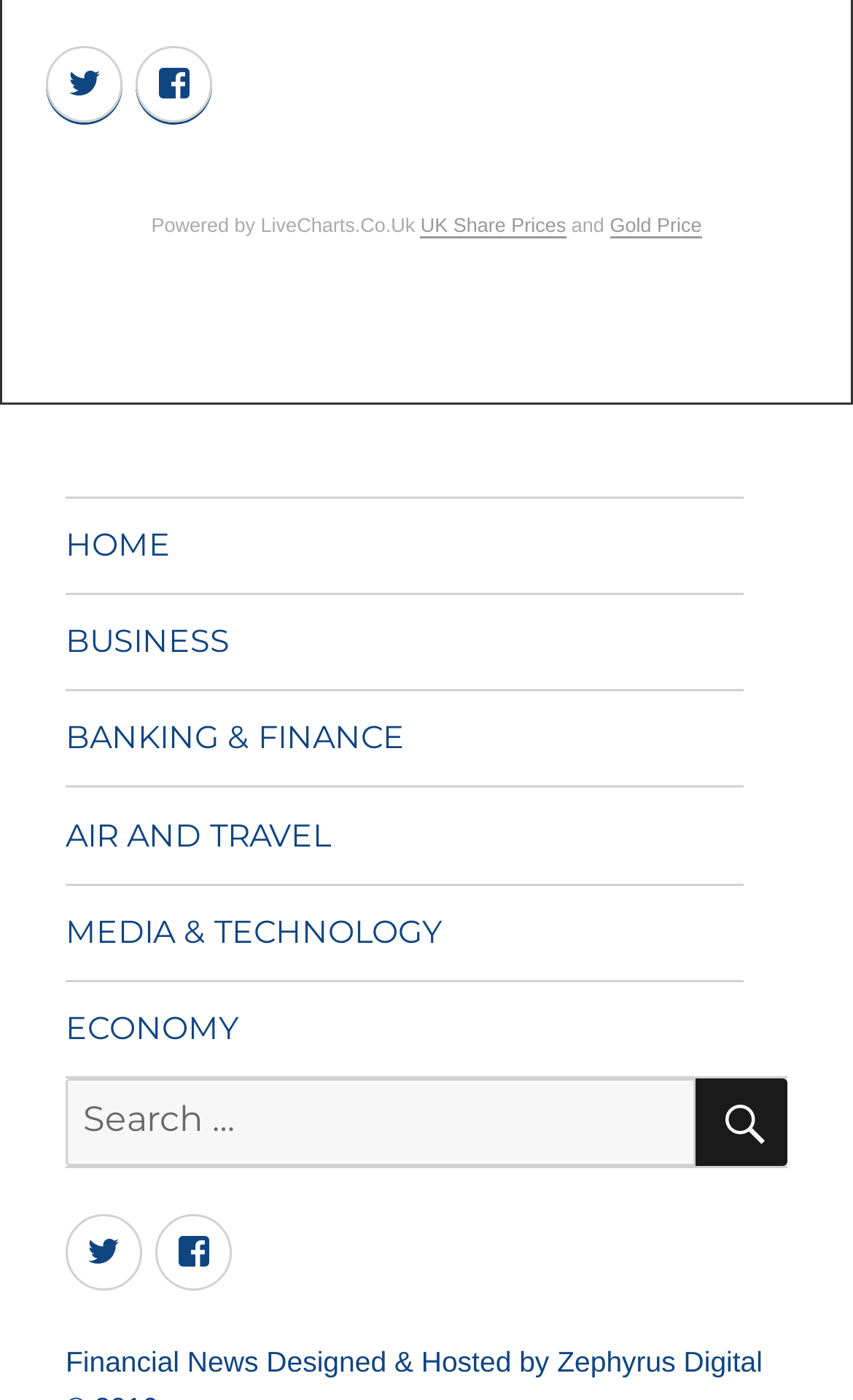Please specify the bounding box coordinates of the area that should be clicked to accomplish the following instruction: "Track my order". The coordinates should consist of four float numbers between 0 and 1, i.e., [left, top, right, bottom].

None